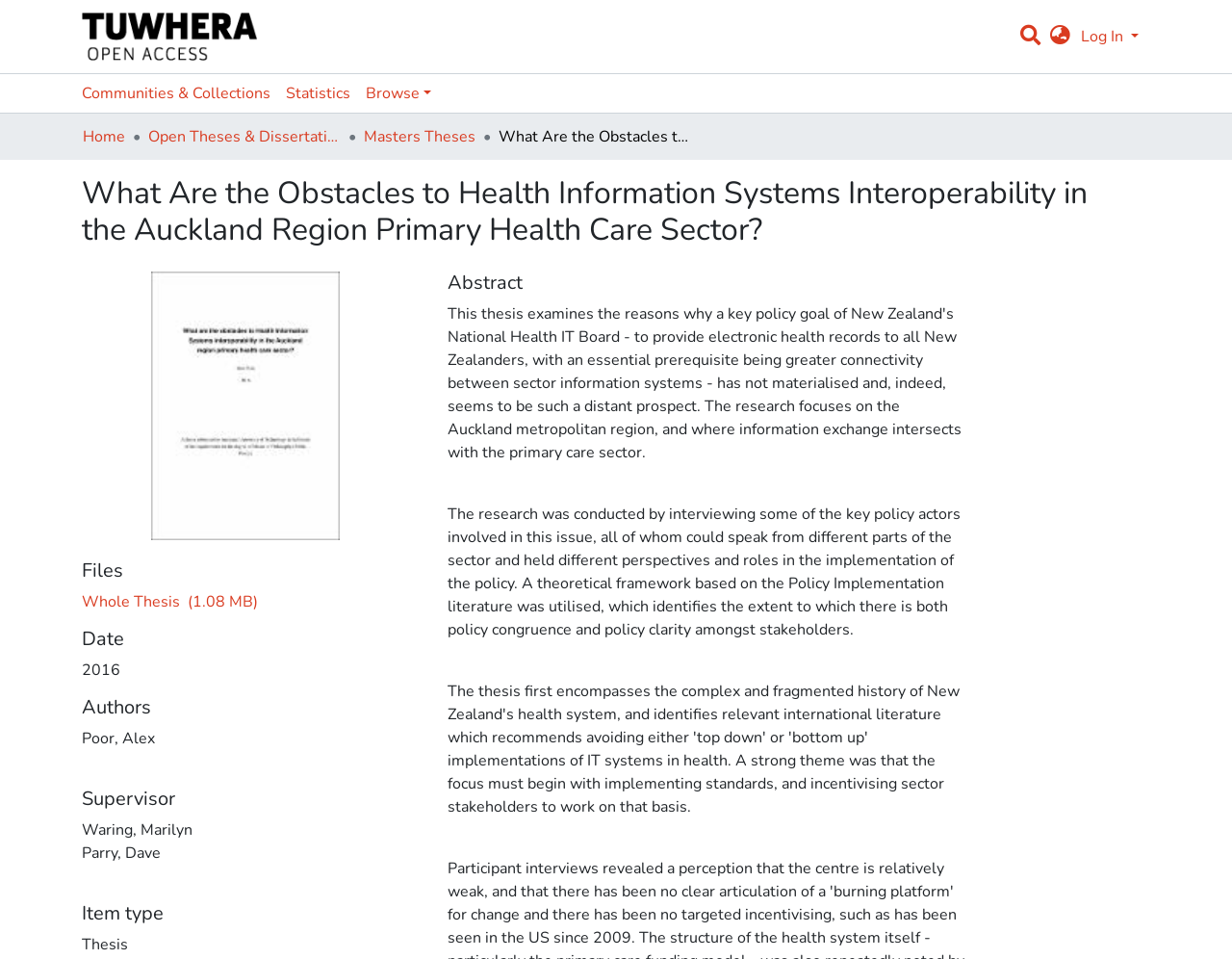What is the purpose of the search bar?
Using the screenshot, give a one-word or short phrase answer.

To search